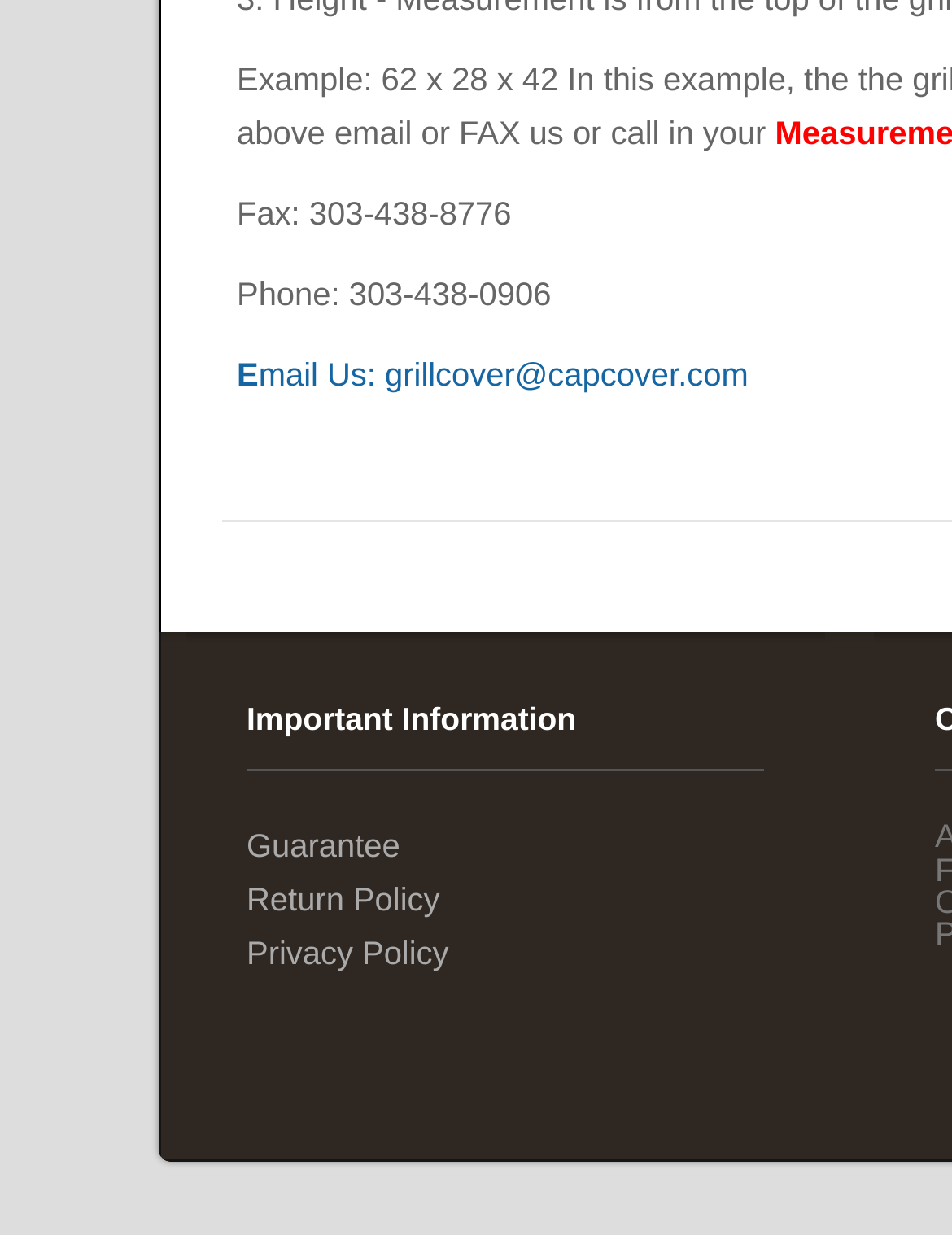How many links are there under 'Important Information'?
From the image, respond with a single word or phrase.

3